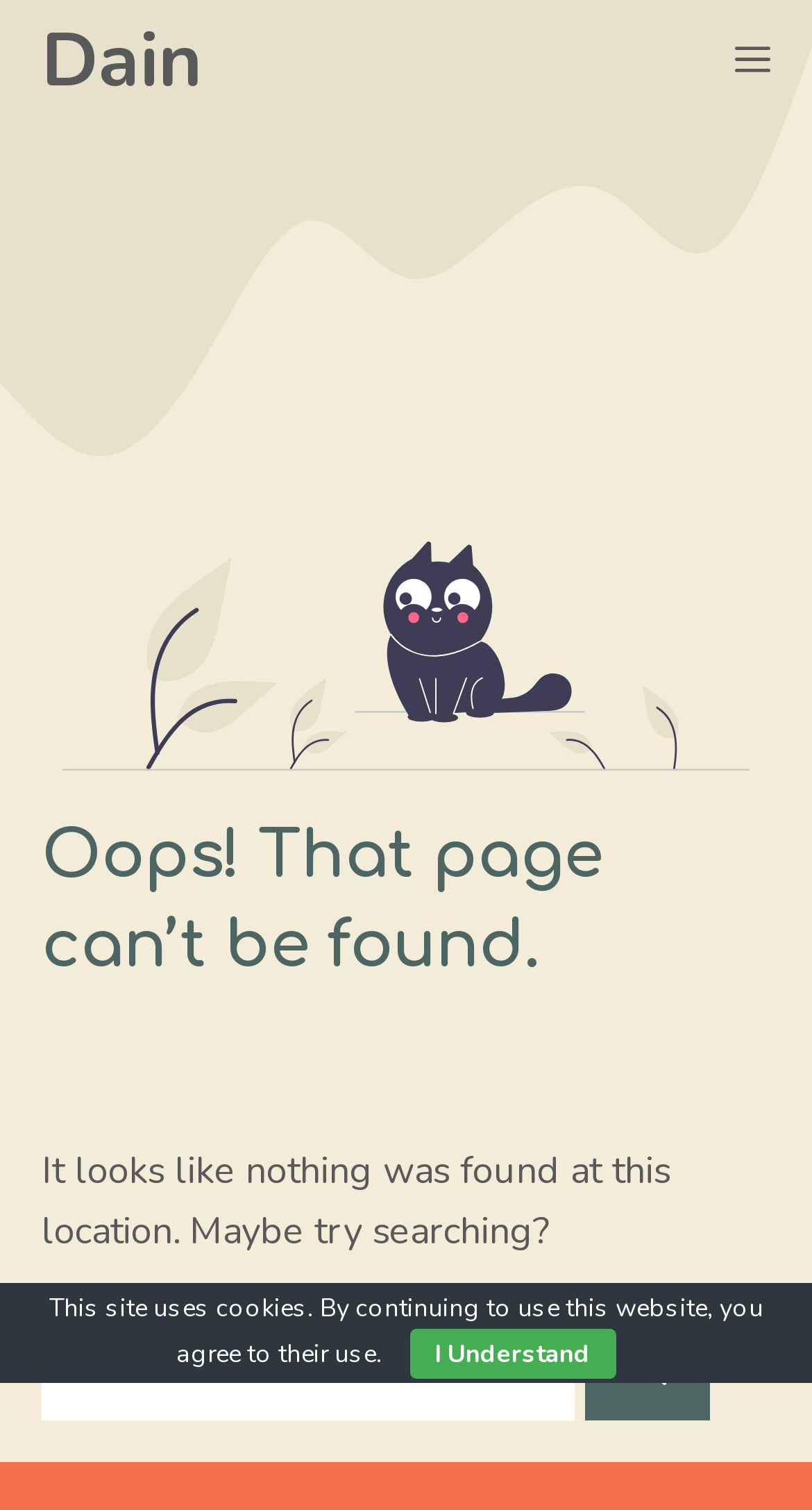Please determine the headline of the webpage and provide its content.

Oops! That page can’t be found.